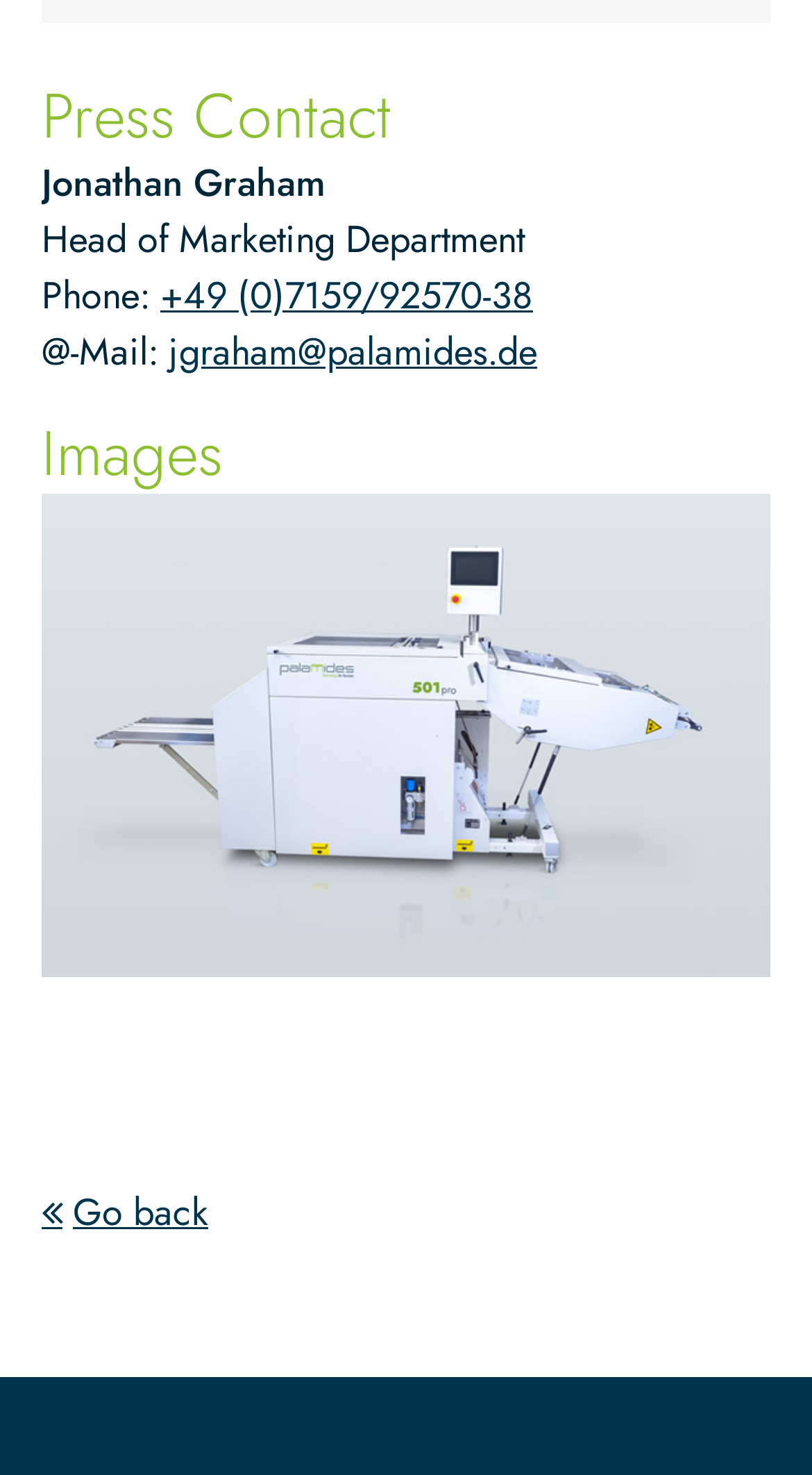Provide a single word or phrase answer to the question: 
What is the phone number of the press contact?

+49 (0)7159/92570-38